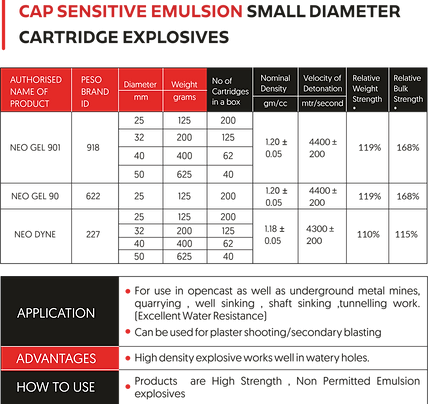Give a detailed account of everything present in the image.

The image displays a detailed chart outlining specifications for "Cap Sensitive Emulsion Small Diameter Cartridge Explosives." It includes product names, brand IDs, diameters, weights, number of cartridges per box, nominal density, velocity of detonation, relative weight strength, and relative bulk strength. 

The products highlighted are "NEO GEL 901" and "NEO DYNE," with corresponding specifications for various diameters ranging from 25 mm to 60 mm and weights between 125 grams and 625 grams. Key applications for these cartridges include use in underground metal mining, quarrying, and shaft sinking. Benefits include their effectiveness in watery holes and high strength, making them suitable for plaster shooting and secondary blasting.